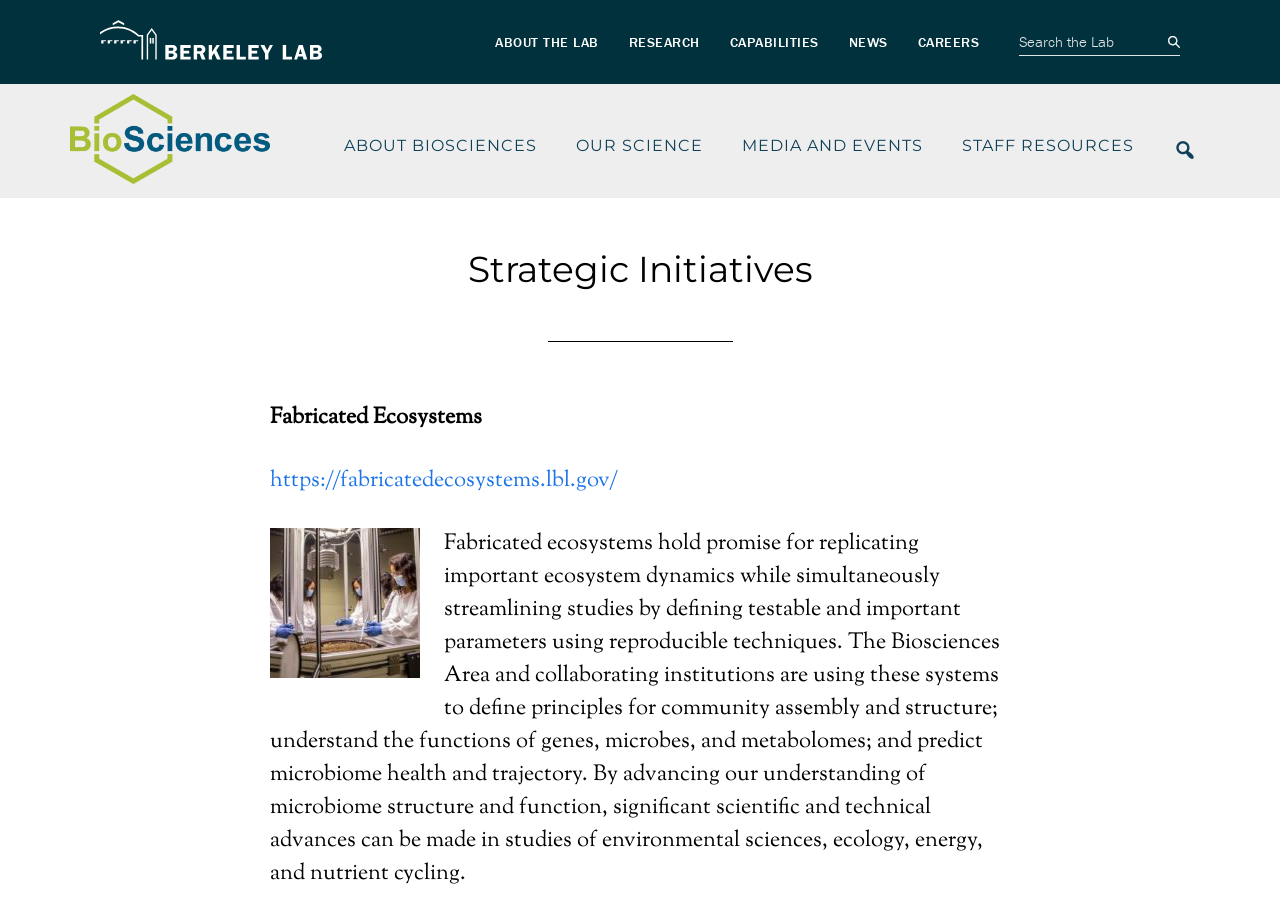Given the element description: "Jails and Prisons", predict the bounding box coordinates of the UI element it refers to, using four float numbers between 0 and 1, i.e., [left, top, right, bottom].

None